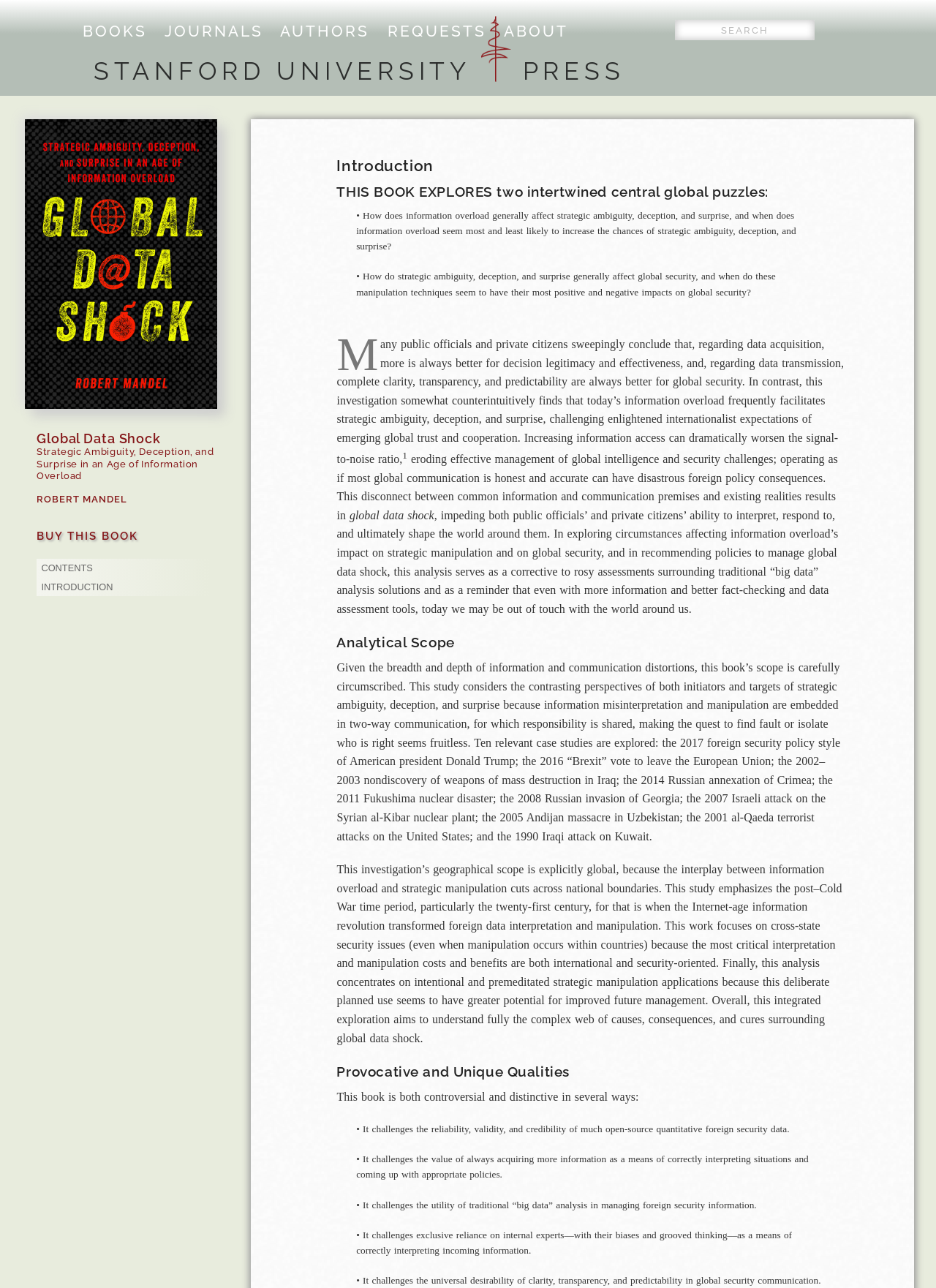Locate the bounding box coordinates of the area to click to fulfill this instruction: "Click on the 'BOOKS' link". The bounding box should be presented as four float numbers between 0 and 1, in the order [left, top, right, bottom].

[0.088, 0.017, 0.157, 0.031]